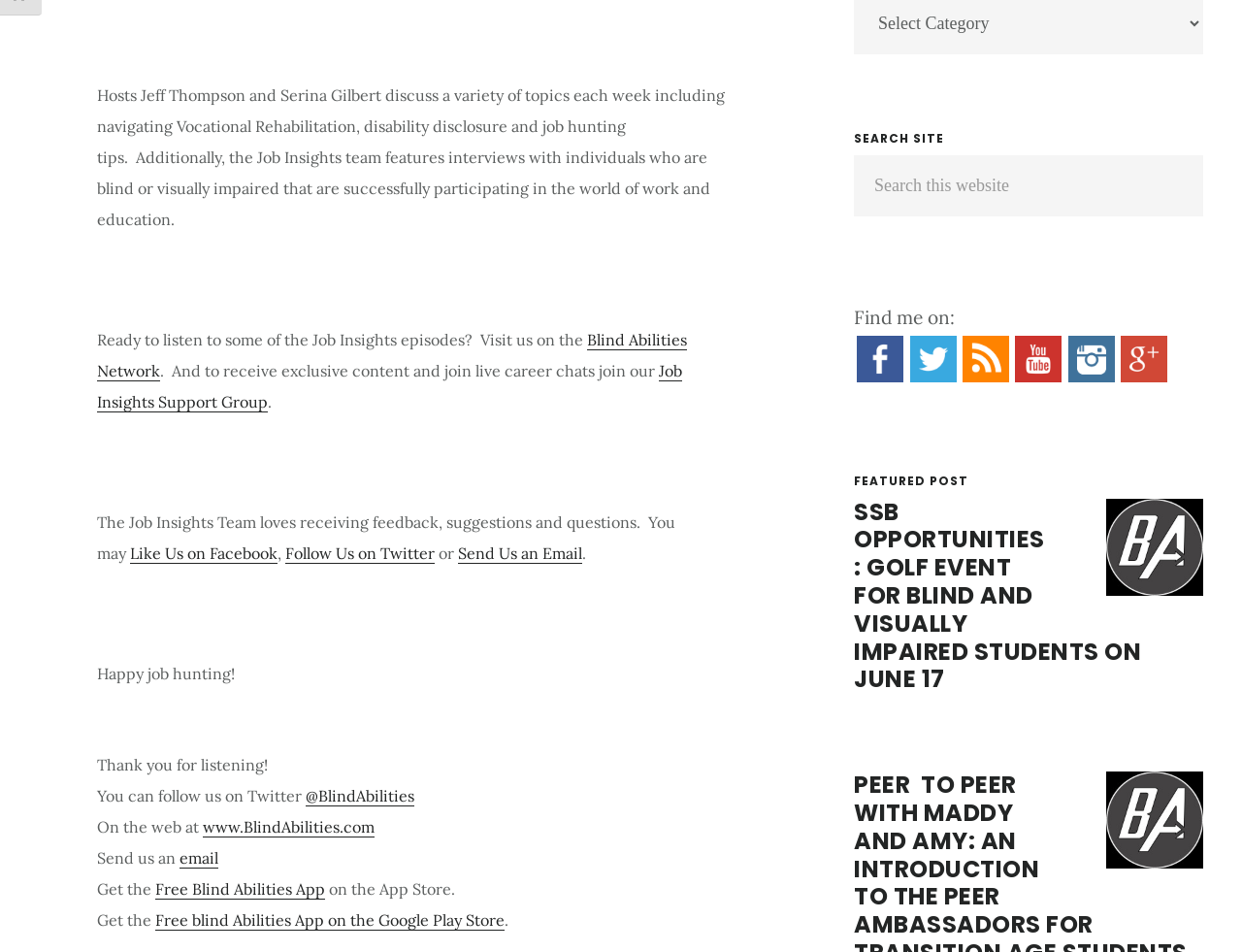Given the element description Blind Abilities Network, identify the bounding box coordinates for the UI element on the webpage screenshot. The format should be (top-left x, top-left y, bottom-right x, bottom-right y), with values between 0 and 1.

[0.078, 0.346, 0.553, 0.4]